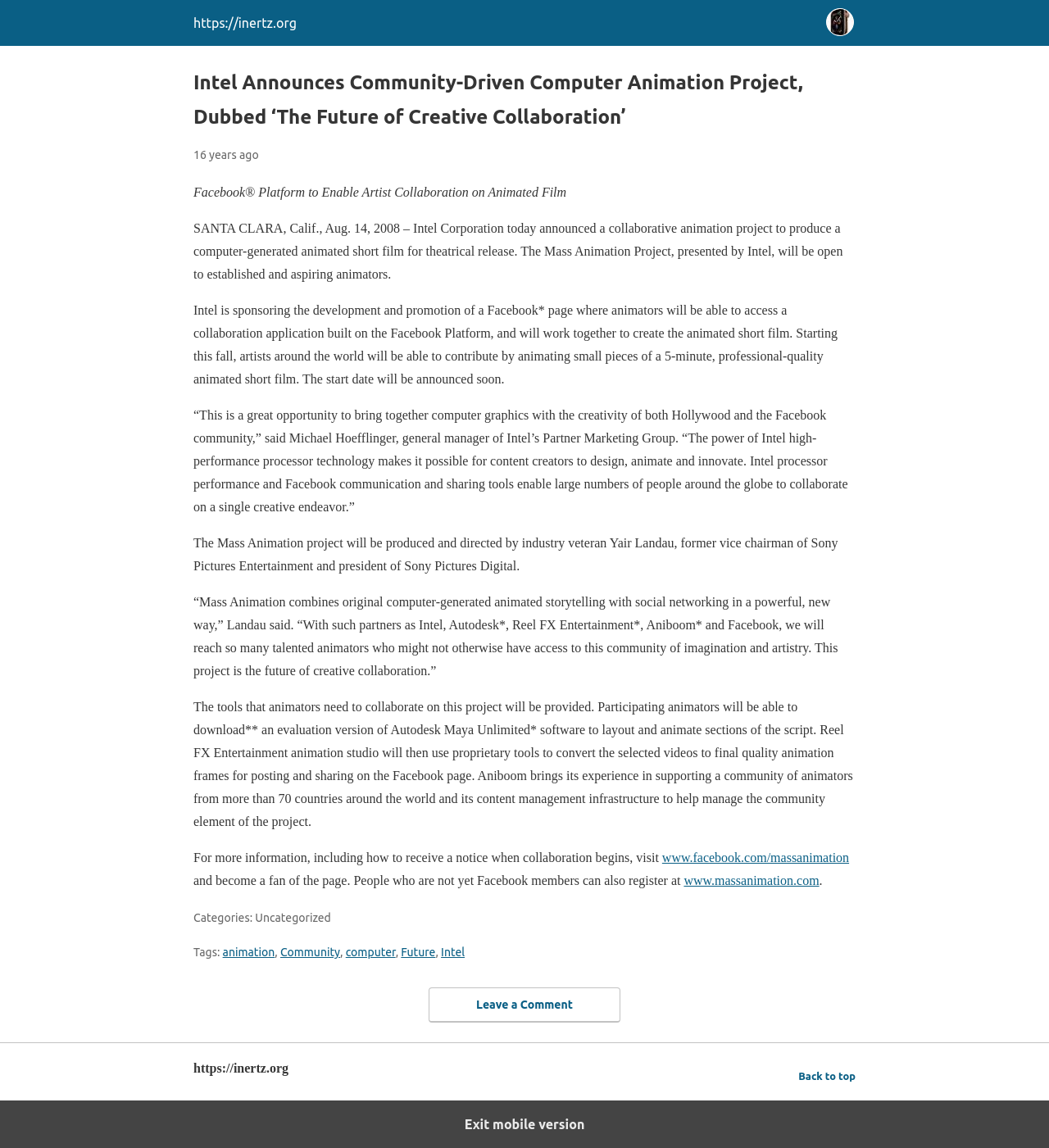What is the role of Yair Landau in the project?
Identify the answer in the screenshot and reply with a single word or phrase.

Producer and director